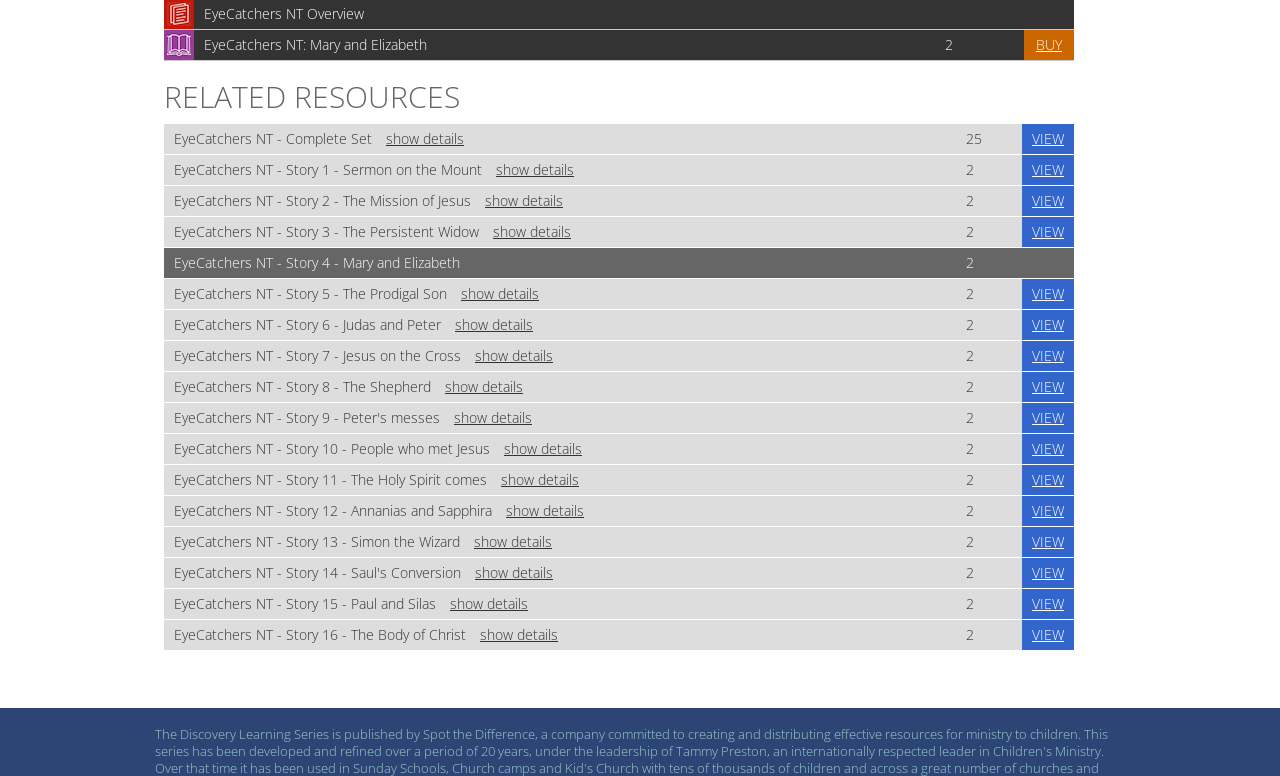Using the provided element description: "show details", identify the bounding box coordinates. The coordinates should be four floats between 0 and 1 in the order [left, top, right, bottom].

[0.379, 0.246, 0.44, 0.271]